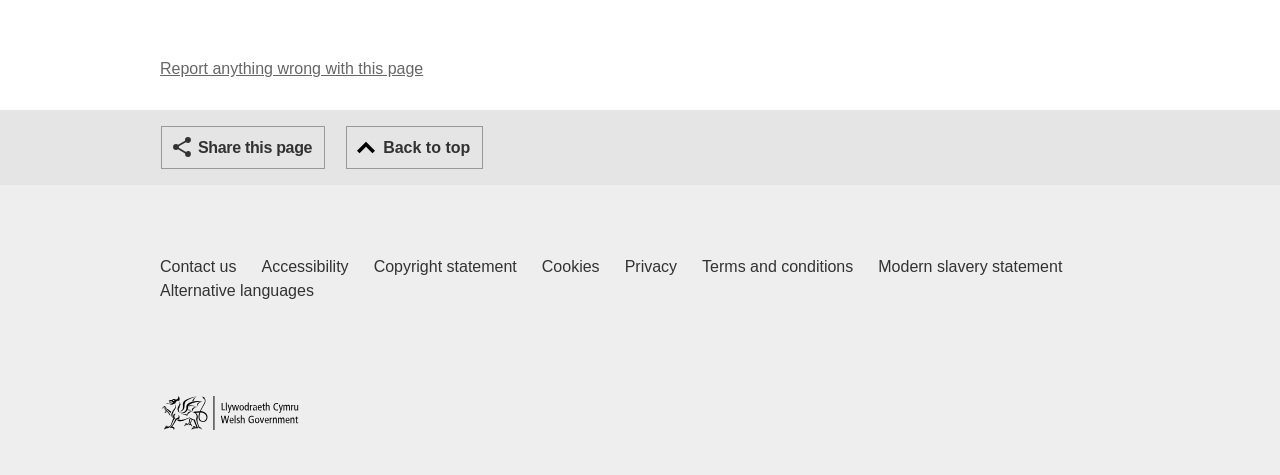Pinpoint the bounding box coordinates of the clickable element needed to complete the instruction: "view December 2017". The coordinates should be provided as four float numbers between 0 and 1: [left, top, right, bottom].

None